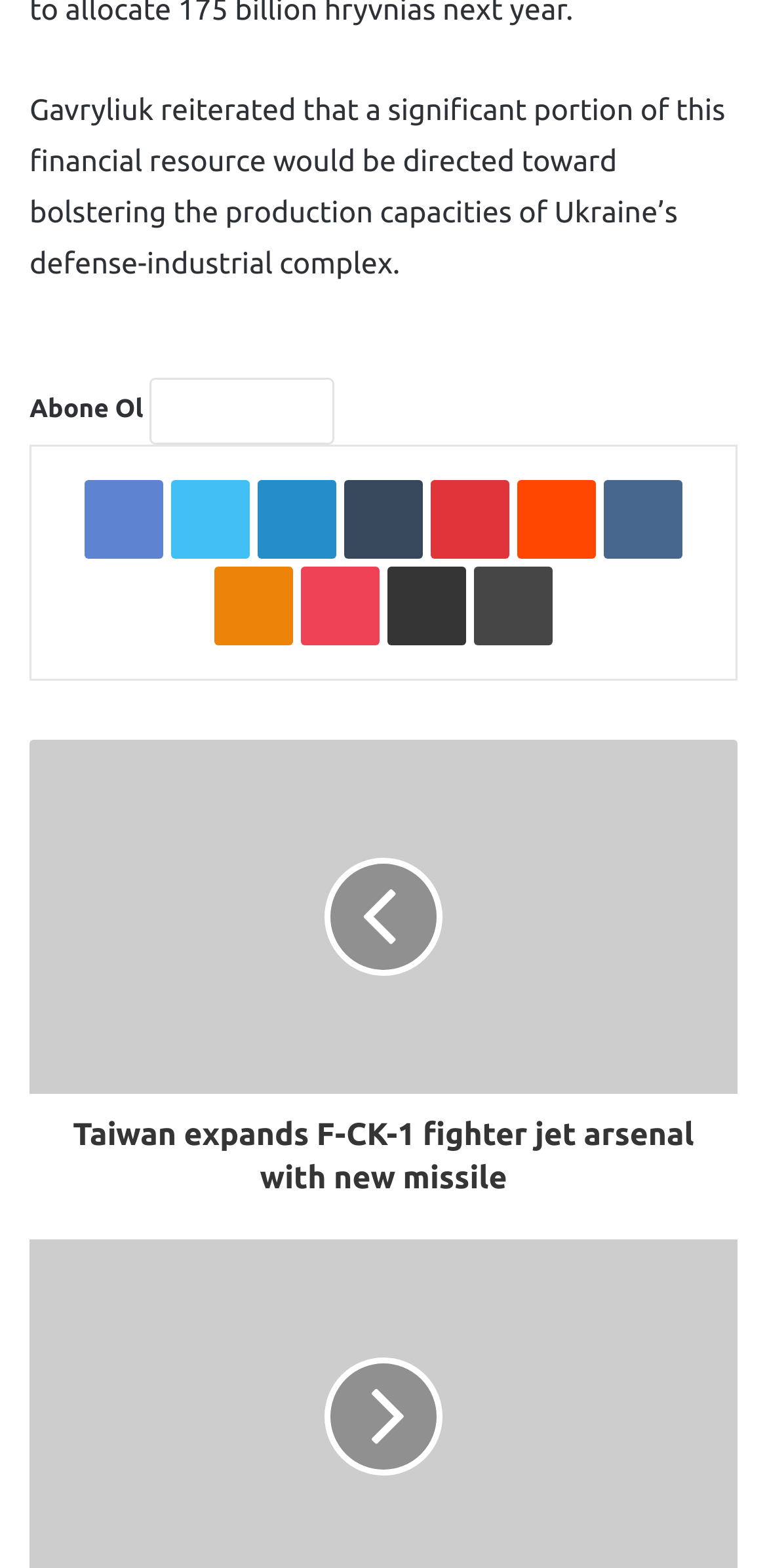What is the purpose of the link with the icon ''?
Provide a thorough and detailed answer to the question.

The link with the icon '' is likely a share button, as it is placed among other social media links and has a similar bounding box coordinate to the 'Share via Email' link.